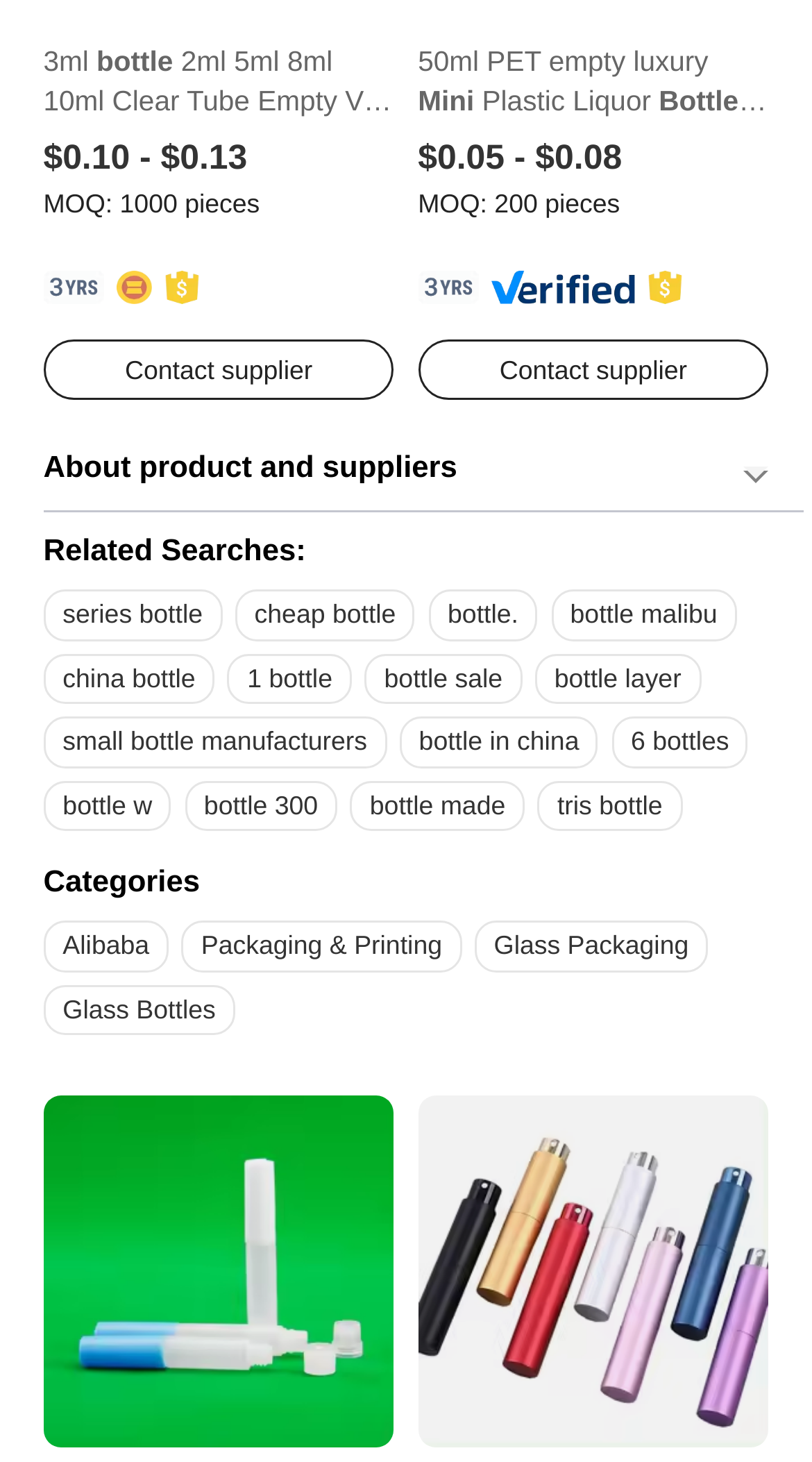Highlight the bounding box coordinates of the region I should click on to meet the following instruction: "Click the 'Dienste verwalten' link".

None